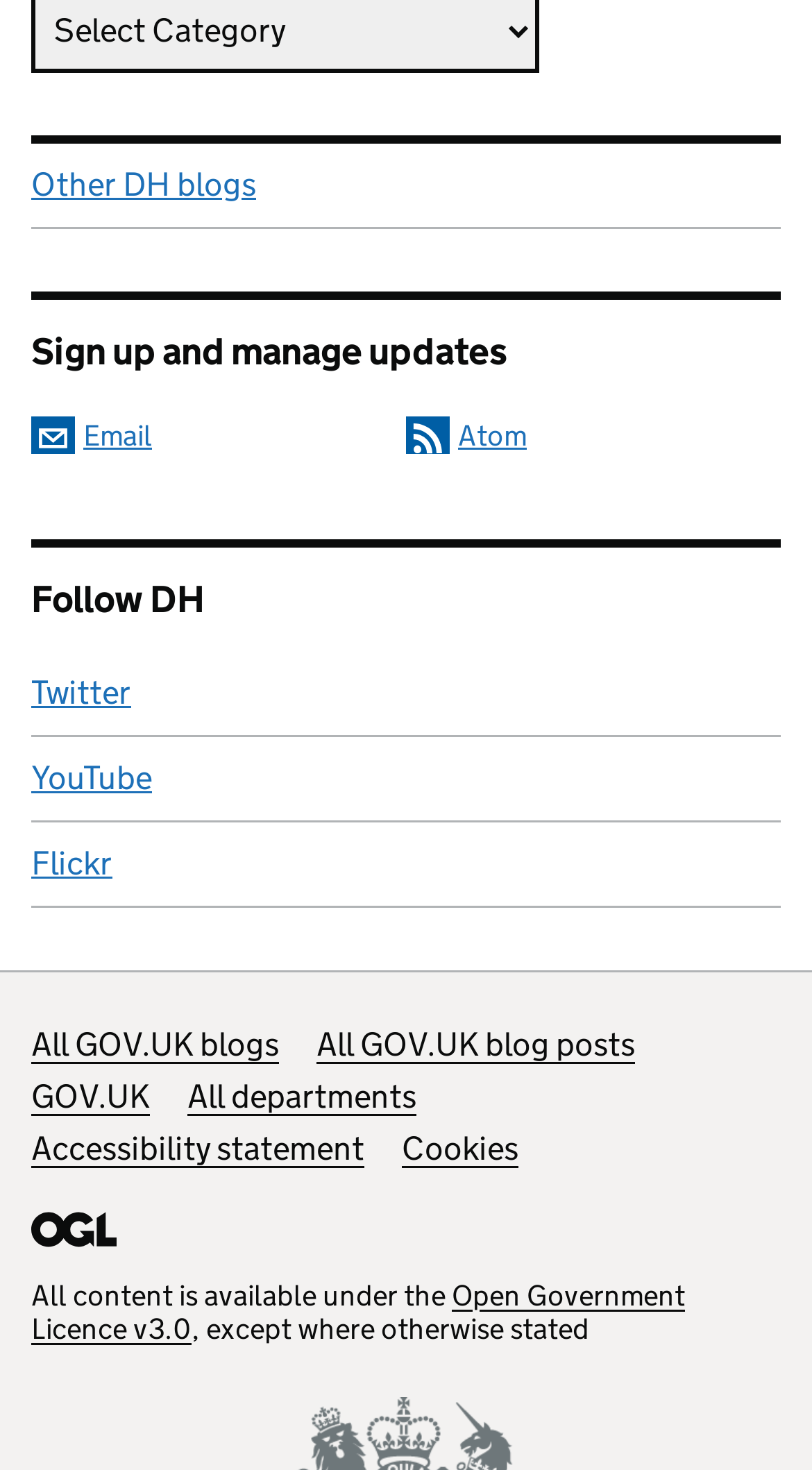What is the license under which the content is available?
With the help of the image, please provide a detailed response to the question.

The static text at the bottom of the page mentions that all content is available under the Open Government Licence v3.0, except where otherwise stated.